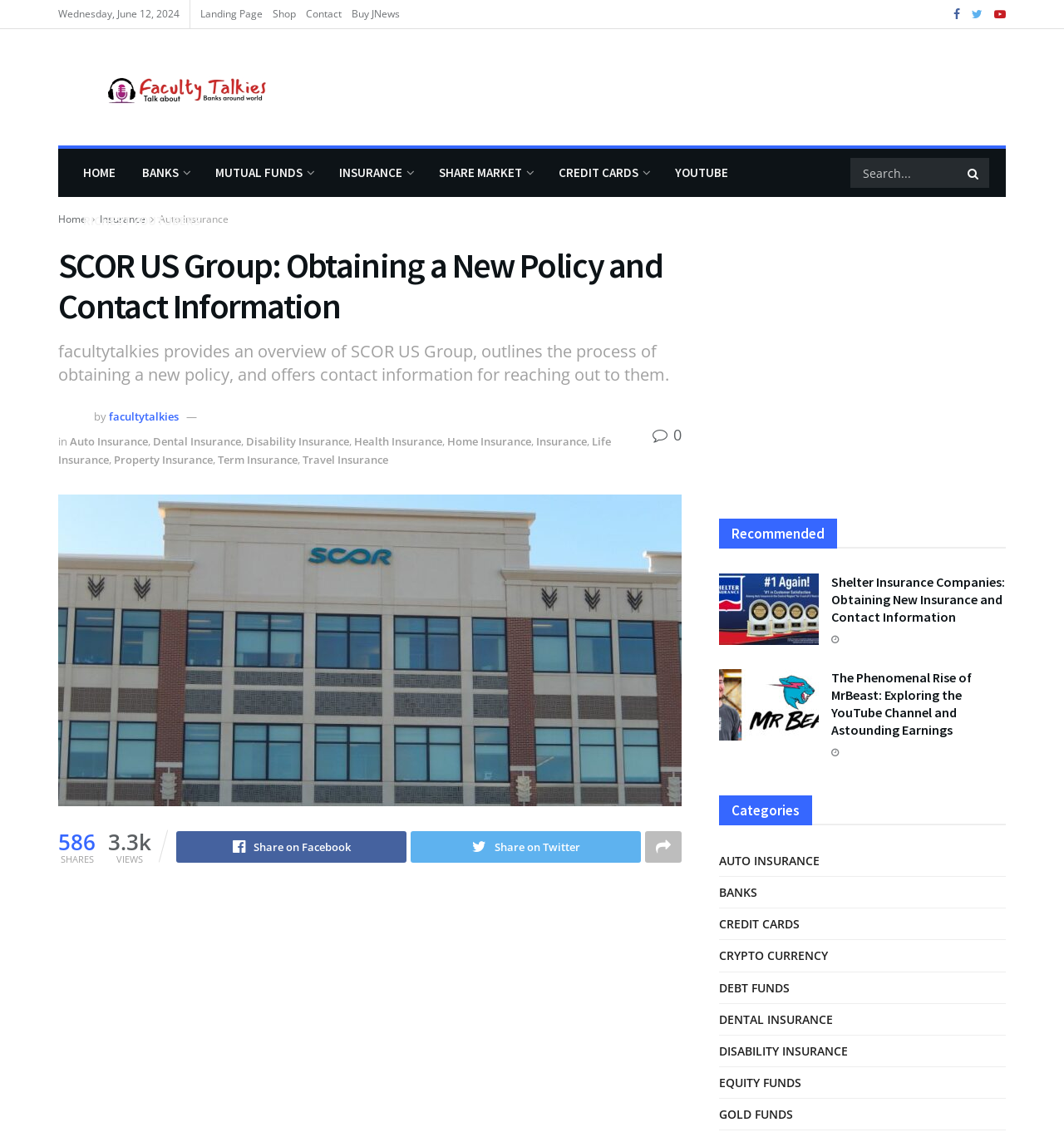Describe the webpage in detail, including text, images, and layout.

The webpage is about SCOR US Group, a leading global reinsurer, and provides information on obtaining a new policy and contact information. At the top of the page, there is a navigation menu with links to "Landing Page", "Shop", "Contact", and "Buy JNews". Below this menu, there is a section with links to "HOME", "BANKS", "MUTUAL FUNDS", "INSURANCE", "SHARE MARKET", "CREDIT CARDS", and "YOUTUBE".

On the left side of the page, there is a heading that reads "SCOR US Group: Obtaining a New Policy and Contact Information" followed by a subheading that provides an overview of the content. Below this, there is an image and a link to "facultytalkies", which appears to be the author of the content.

The main content of the page is divided into sections, with links to different types of insurance, including "Auto Insurance", "Dental Insurance", "Disability Insurance", "Health Insurance", "Home Insurance", "Life Insurance", "Property Insurance", and "Travel Insurance". Each section has a brief description and a link to more information.

On the right side of the page, there is a section with recommended articles, including "Shelter Insurance Companies: Obtaining New Insurance and Contact Information" and "The Phenomenal Rise of MrBeast: Exploring the YouTube Channel and Astounding Earnings". Each article has a brief summary and a link to read more.

At the bottom of the page, there is a section with categories, including "AUTO INSURANCE", "BANKS", "CREDIT CARDS", "CRYPTO CURRENCY", and others. There are also two advertisements, one at the bottom of the page and another on the right side.

Overall, the webpage provides information on SCOR US Group and various types of insurance, as well as recommended articles and categories for further exploration.